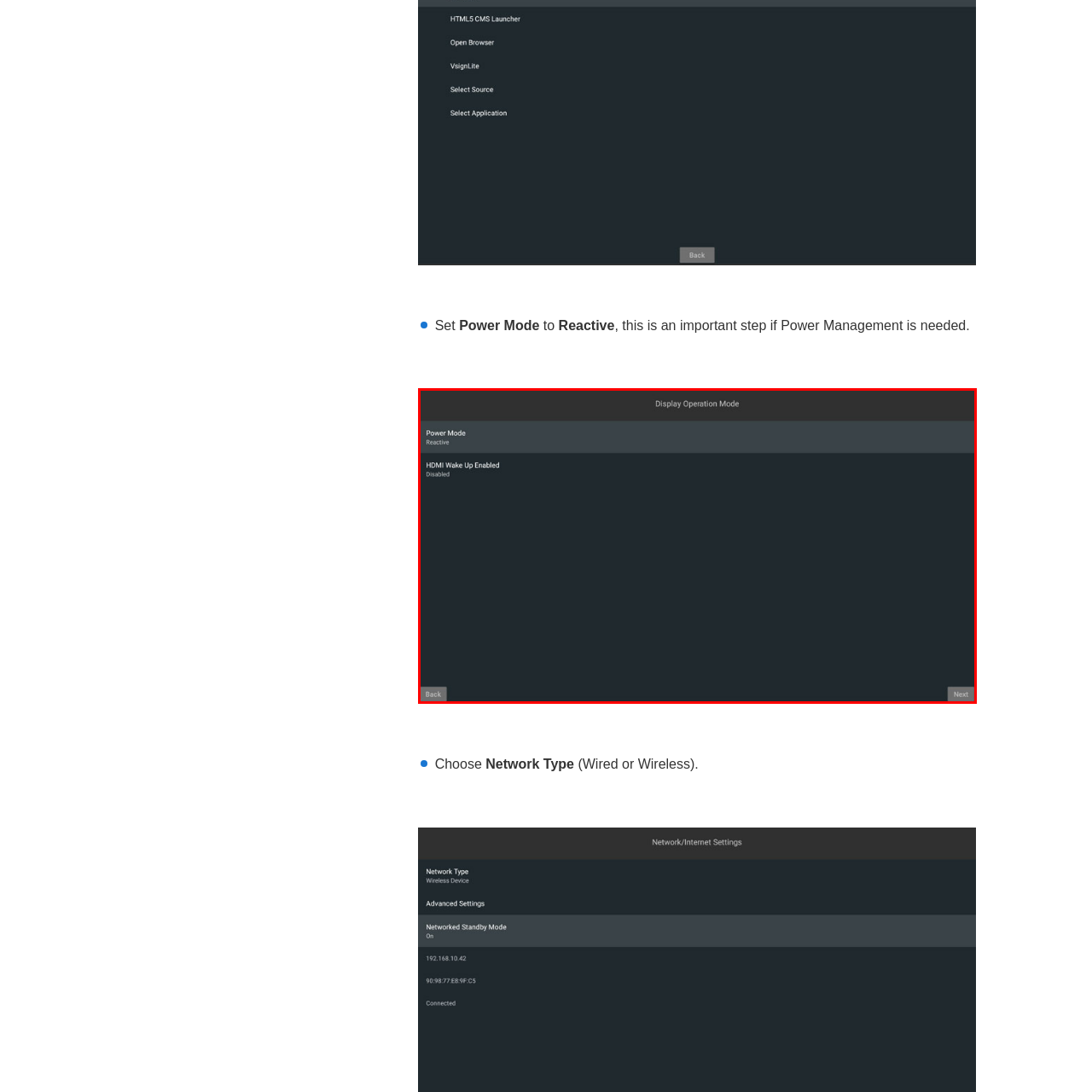Create a detailed description of the image enclosed by the red bounding box.

The image displays a user interface panel titled "Display Operation Mode," featuring key options related to power management for a device. At the top of the panel, the "Power Mode" setting is highlighted, indicating the current mode as "Reactive." Below this, a secondary option for "HDMI Wake Up Enabled" is presented, with its status marked as "Disabled." The interface is designed with a dark background and clear, contrasting text for readability. At the bottom right corner, a navigation button labeled "Next" allows the user to proceed with selection or adjustments, while a "Back" button is positioned to enable returning to the previous menu. This setup is essential for users needing to configure power settings effectively.